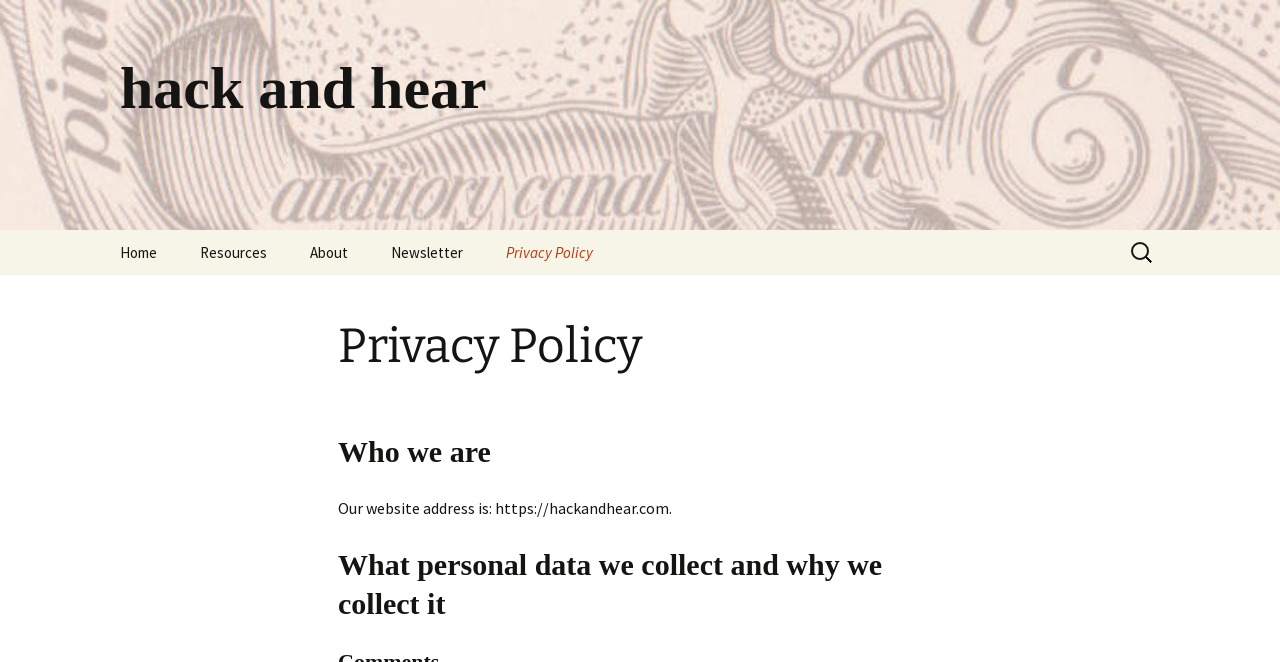Respond to the question with just a single word or phrase: 
How many headings are there in the Privacy Policy section?

4